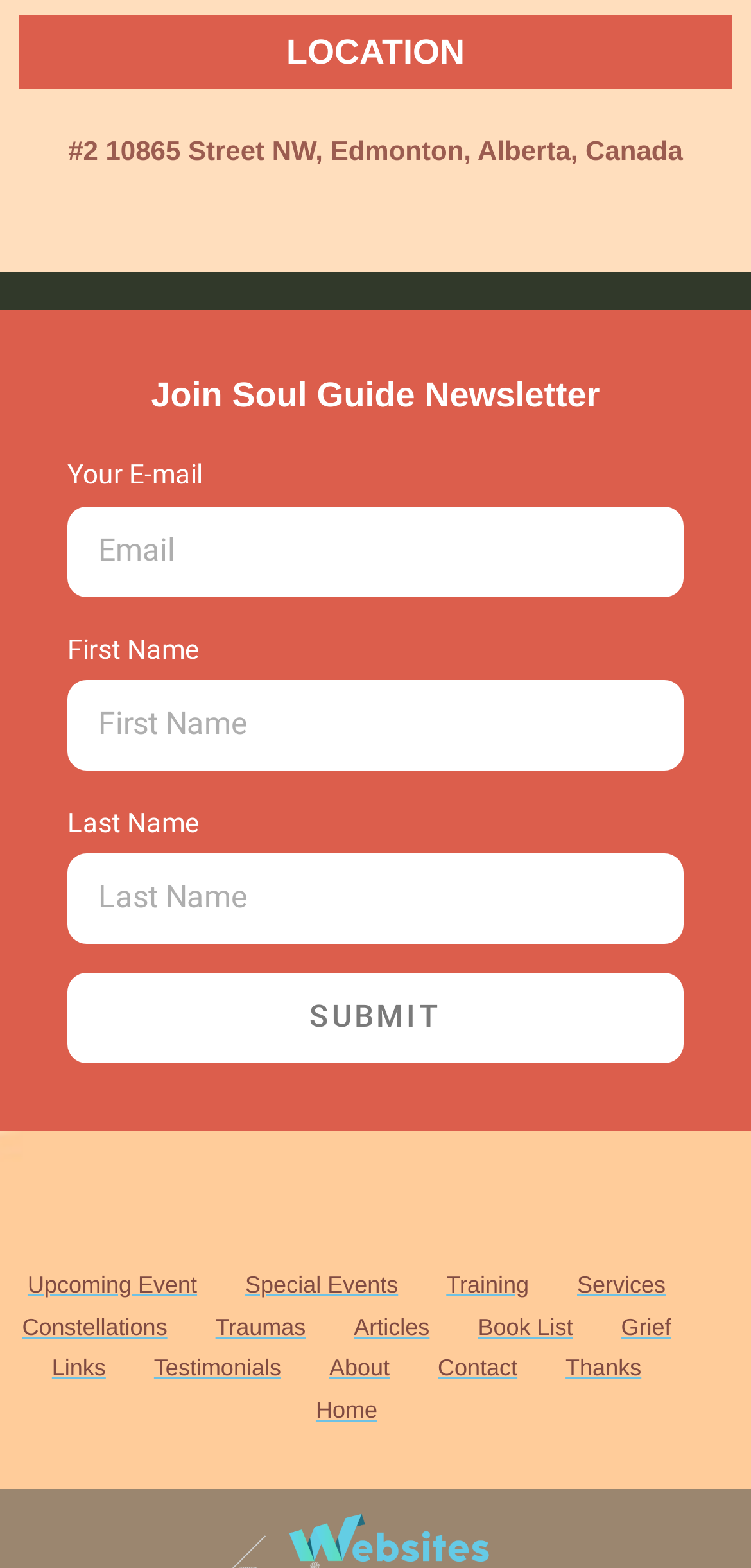Could you find the bounding box coordinates of the clickable area to complete this instruction: "Enter your email address"?

[0.09, 0.323, 0.91, 0.38]